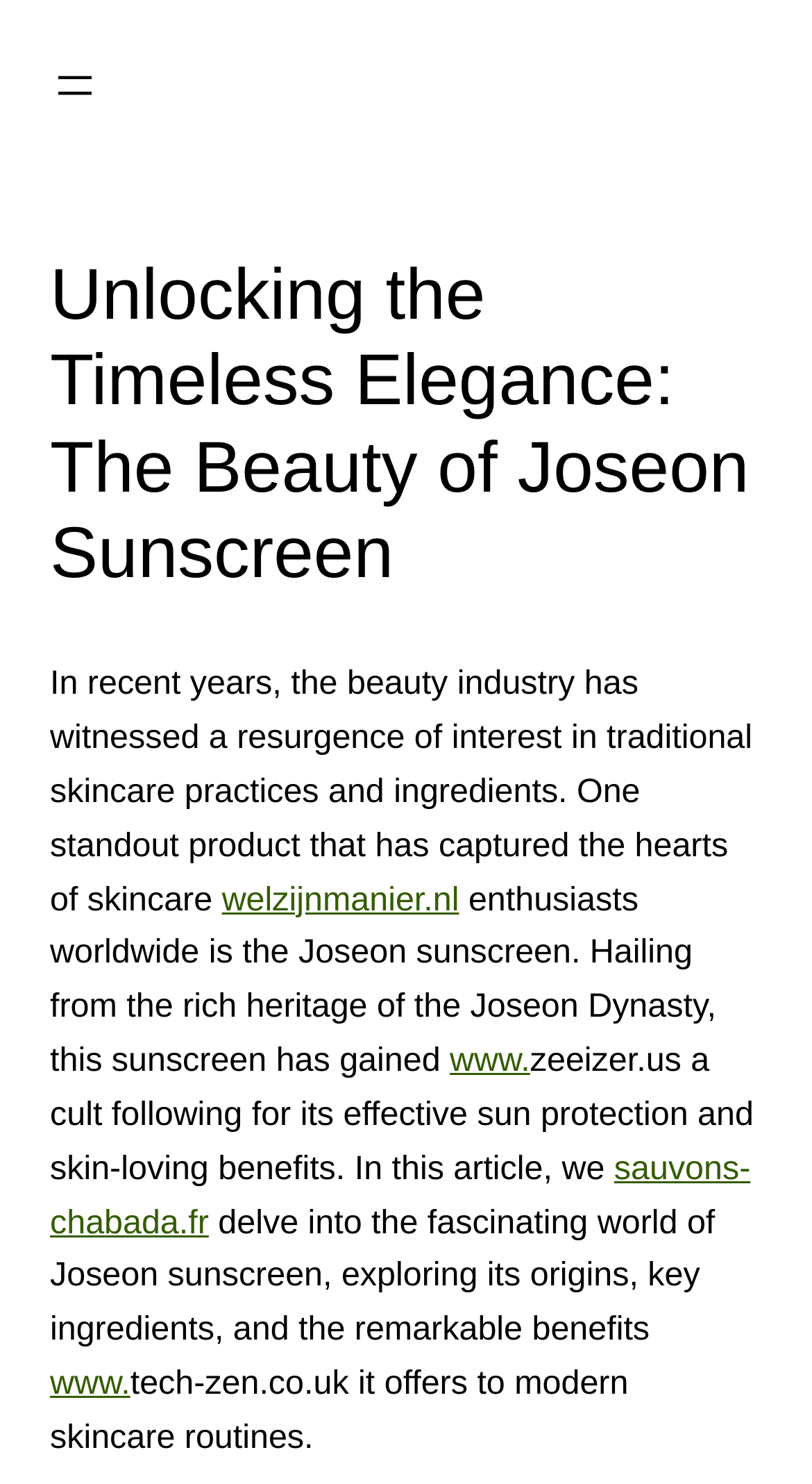Provide a one-word or brief phrase answer to the question:
How many links are present in the article?

4